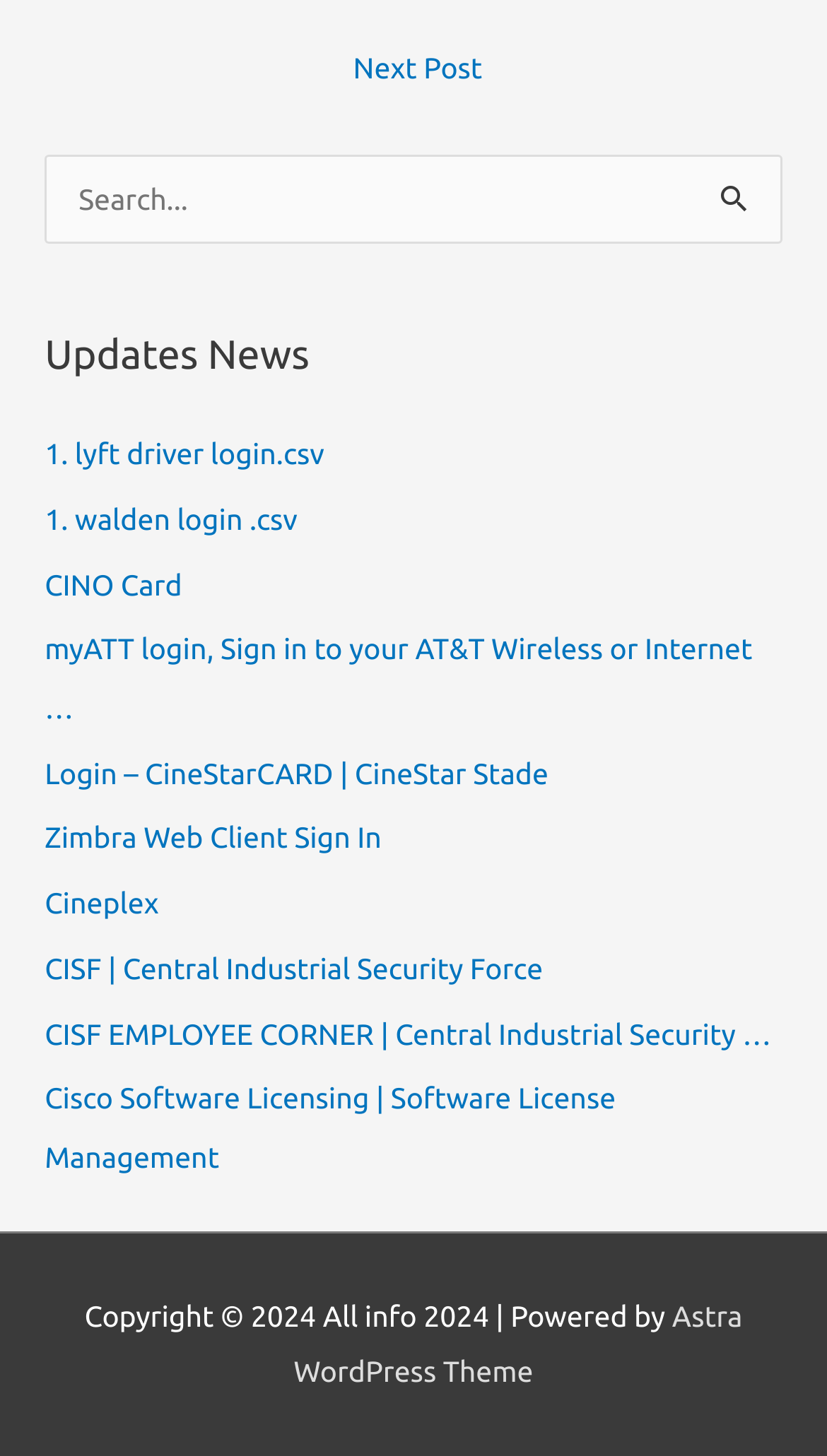Please identify the bounding box coordinates of the area that needs to be clicked to follow this instruction: "Go to 'CineStarCARD | CineStar Stade' page".

[0.054, 0.519, 0.663, 0.542]